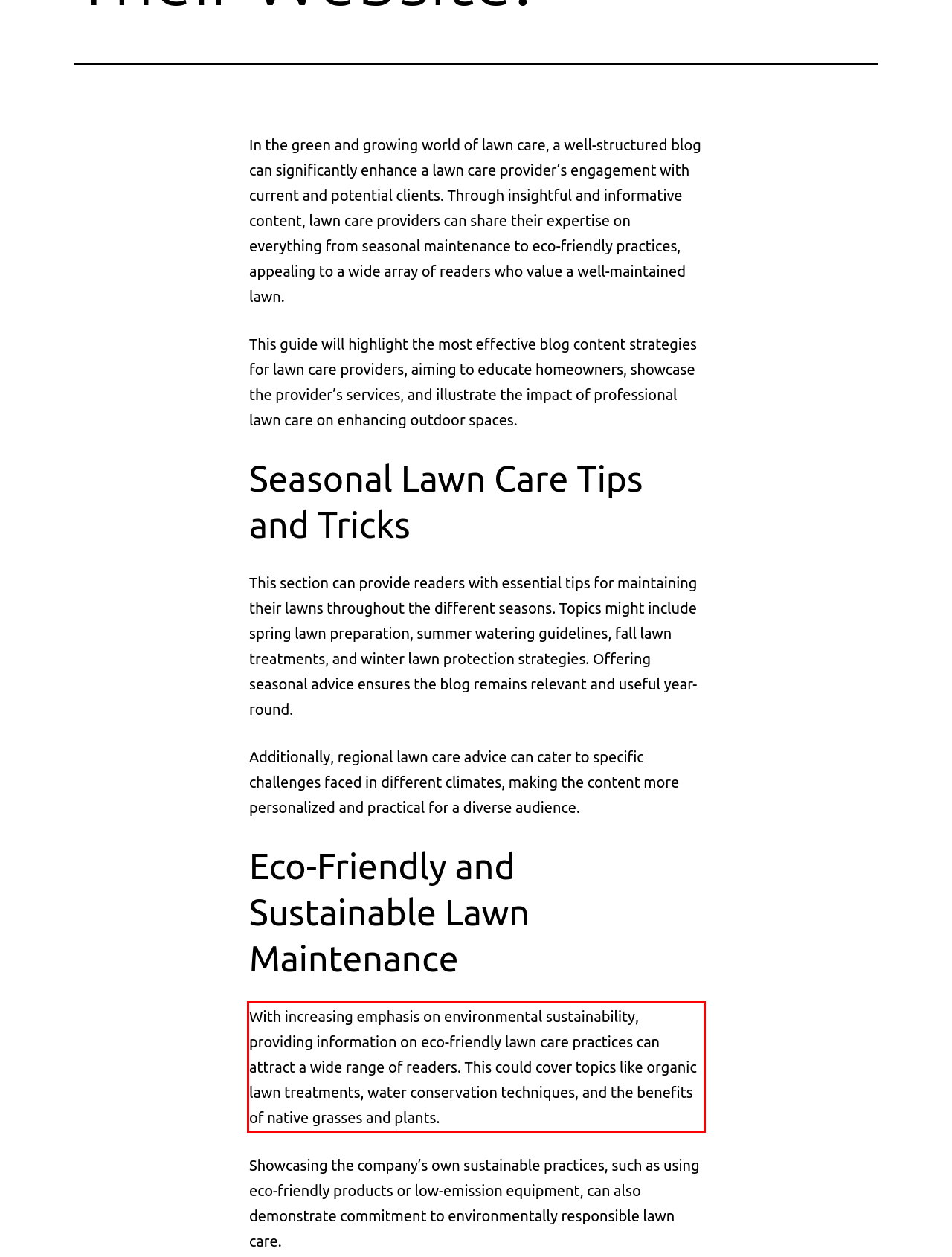You have a screenshot of a webpage with a red bounding box. Use OCR to generate the text contained within this red rectangle.

With increasing emphasis on environmental sustainability, providing information on eco-friendly lawn care practices can attract a wide range of readers. This could cover topics like organic lawn treatments, water conservation techniques, and the benefits of native grasses and plants.